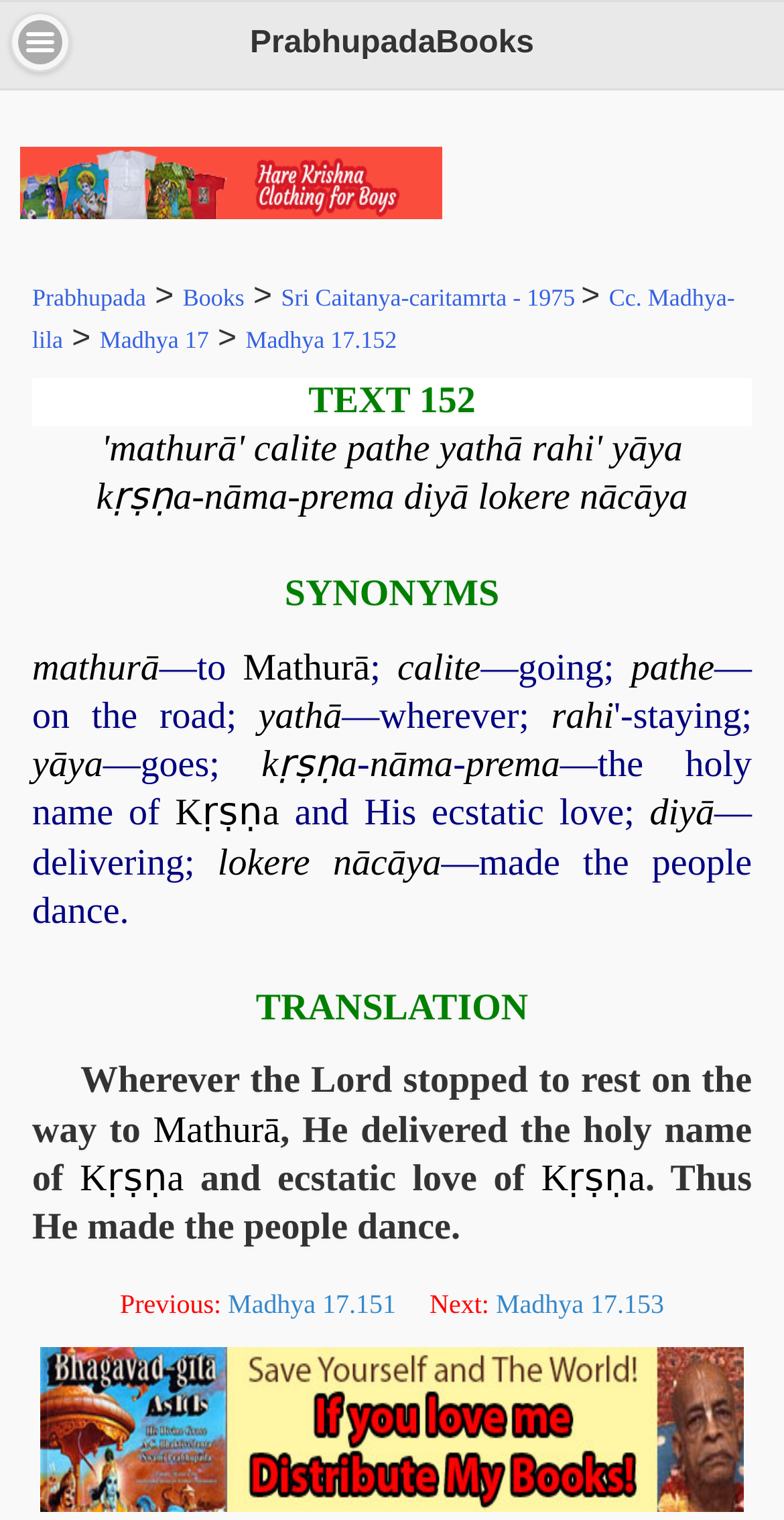Specify the bounding box coordinates of the area to click in order to execute this command: 'Select OEM hose size'. The coordinates should consist of four float numbers ranging from 0 to 1, and should be formatted as [left, top, right, bottom].

None